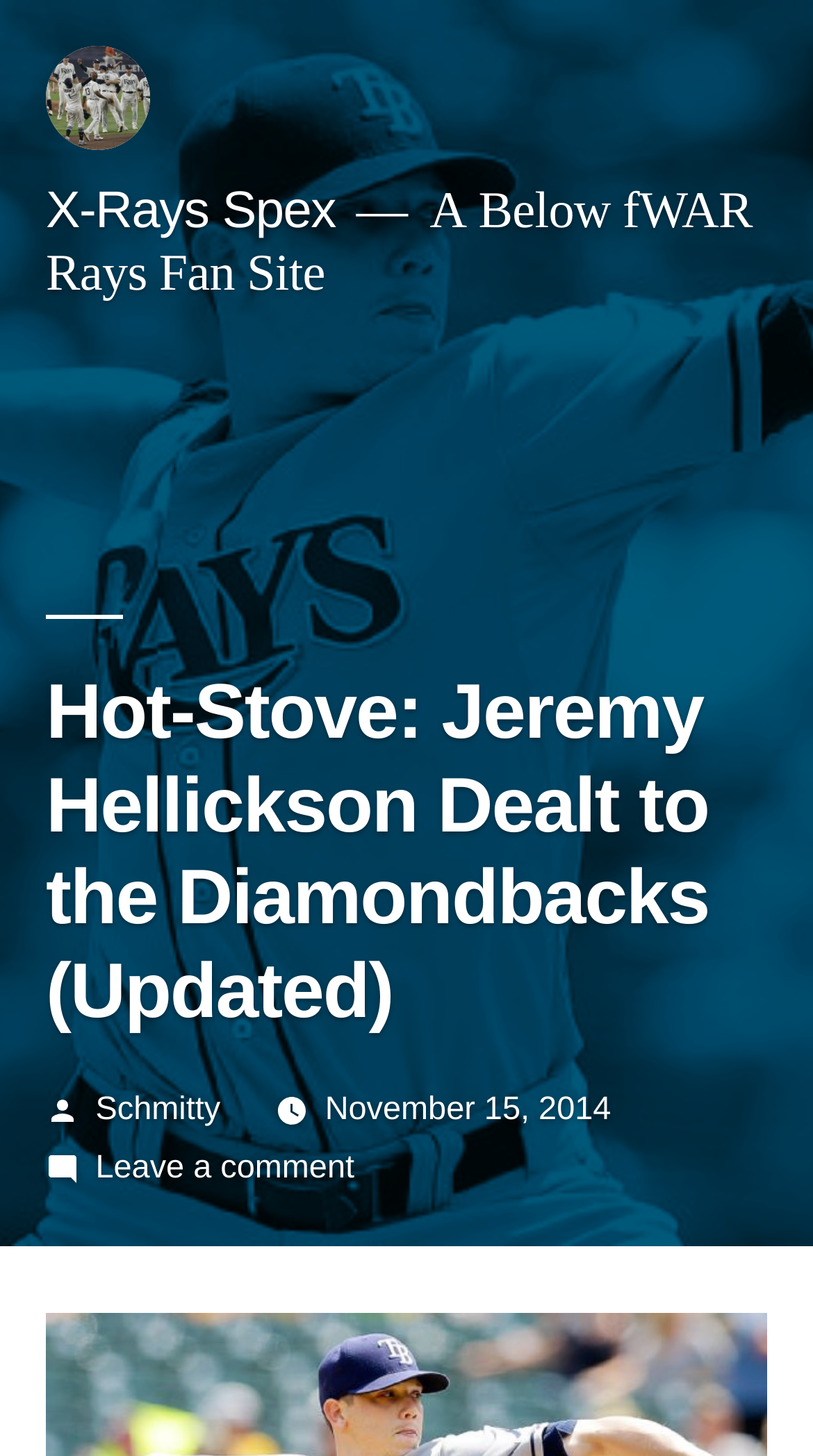Provide a single word or phrase to answer the given question: 
Who wrote the article?

Schmitty